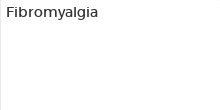Based on the image, provide a detailed response to the question:
What is the therapeutic approach explored in this article?

The article explores the therapeutic effects of thermal spa therapy on individuals suffering from fibromyalgia, offering insights into potential relief strategies and improvements in quality of life.